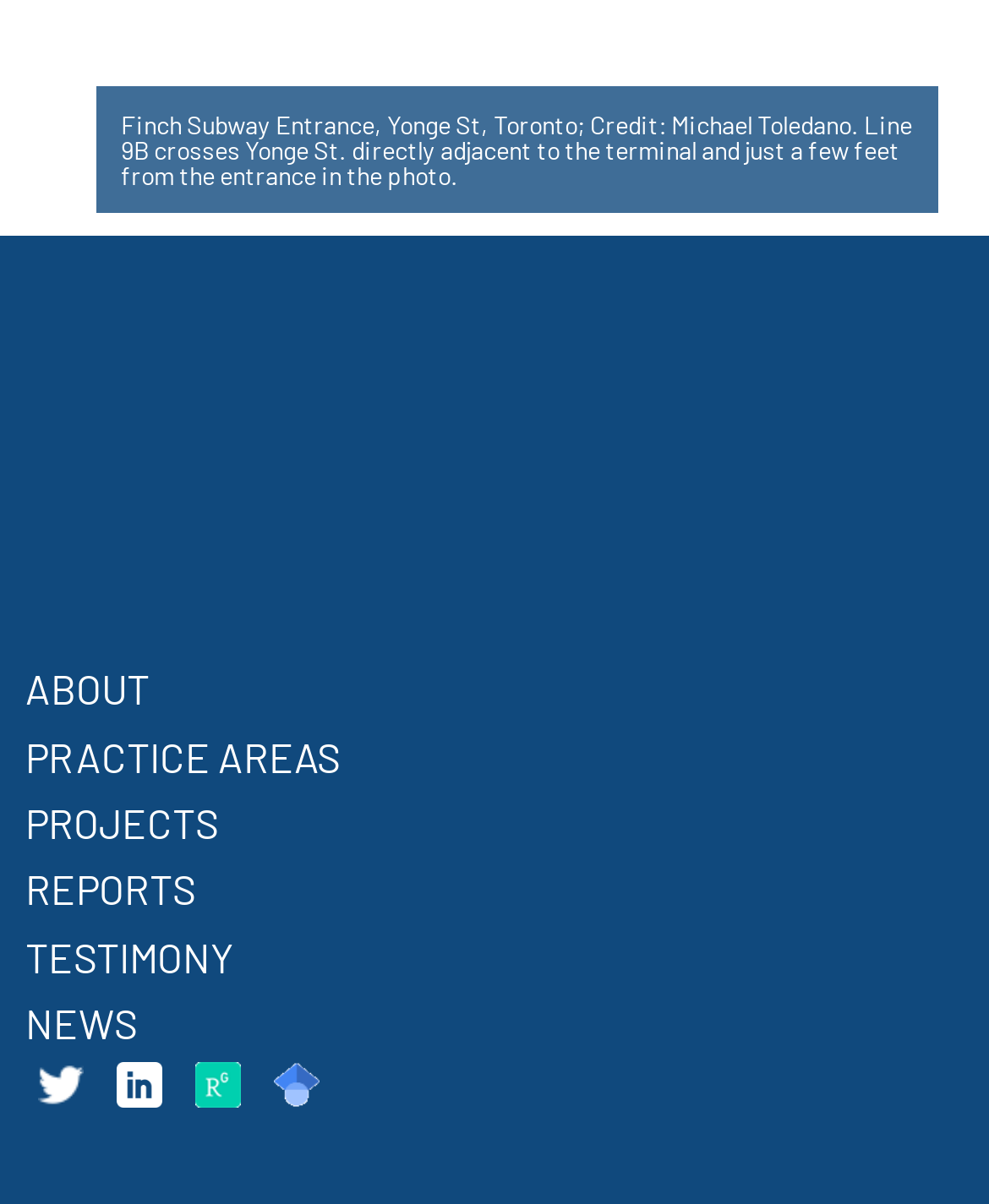Kindly determine the bounding box coordinates of the area that needs to be clicked to fulfill this instruction: "visit PRACTICE AREAS".

[0.026, 0.608, 0.344, 0.648]